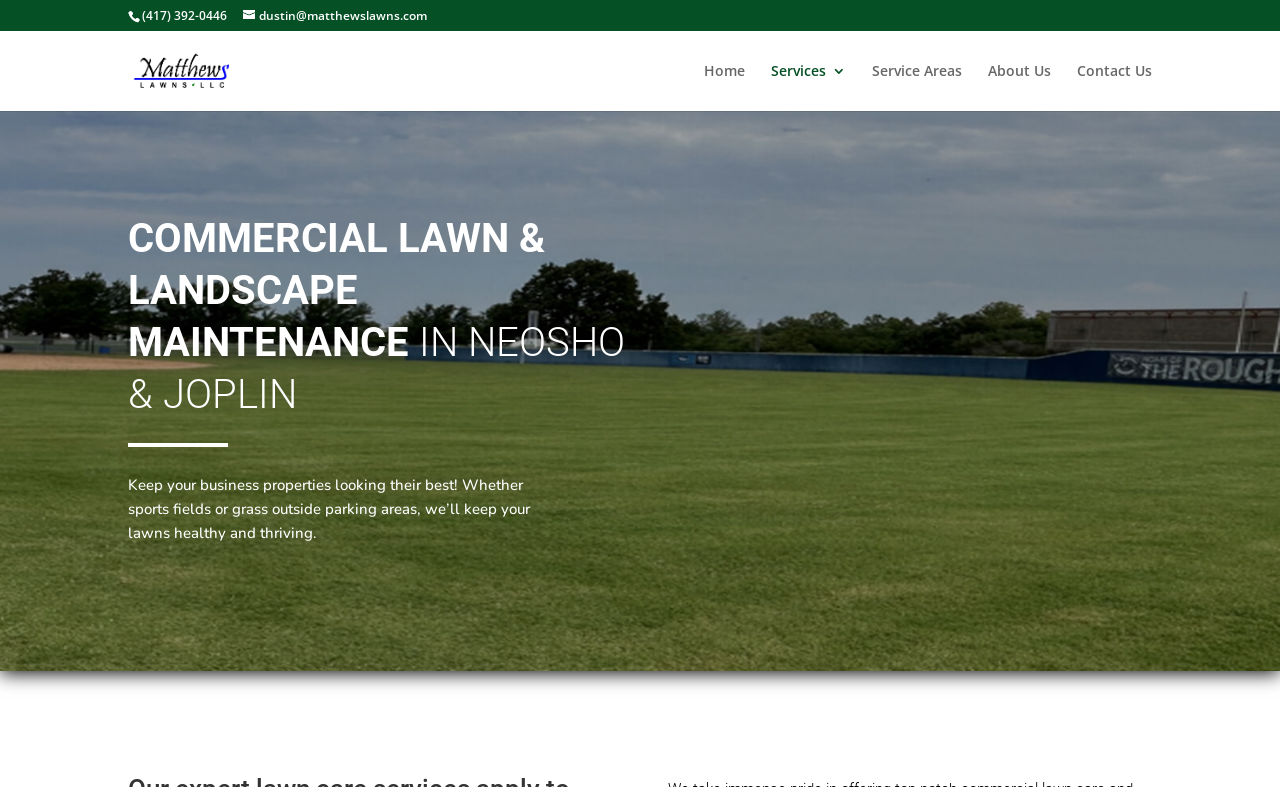Identify the bounding box coordinates for the element that needs to be clicked to fulfill this instruction: "Contact the company". Provide the coordinates in the format of four float numbers between 0 and 1: [left, top, right, bottom].

[0.841, 0.081, 0.9, 0.141]